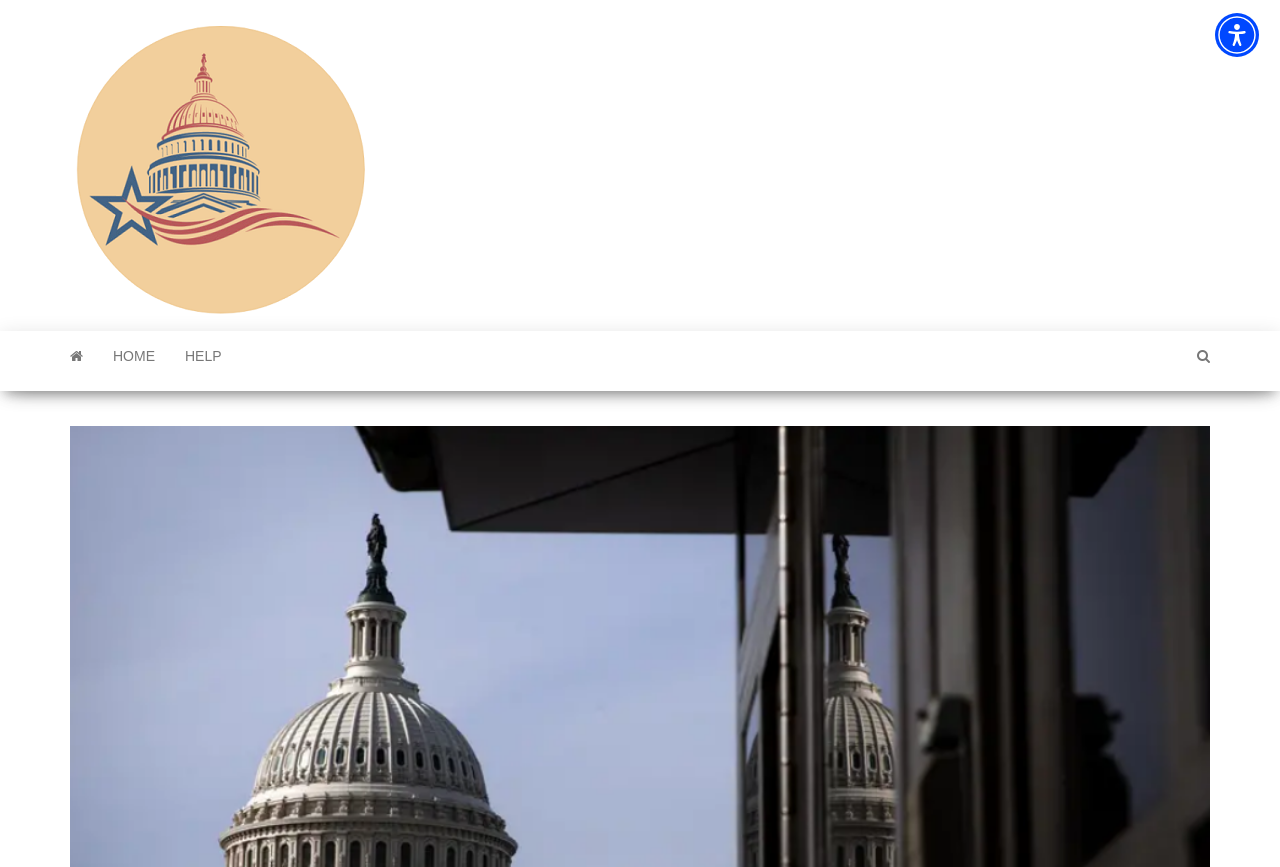Is the image 'Capitol Hill Pulse' above the link 'HOME'?
Please respond to the question thoroughly and include all relevant details.

I compared the y1 and y2 coordinates of the image 'Capitol Hill Pulse' ([0.055, 0.029, 0.289, 0.364]) and the link 'HOME' ([0.077, 0.382, 0.133, 0.439]). Since the y1 and y2 values of the image are smaller, it appears above the link 'HOME'.